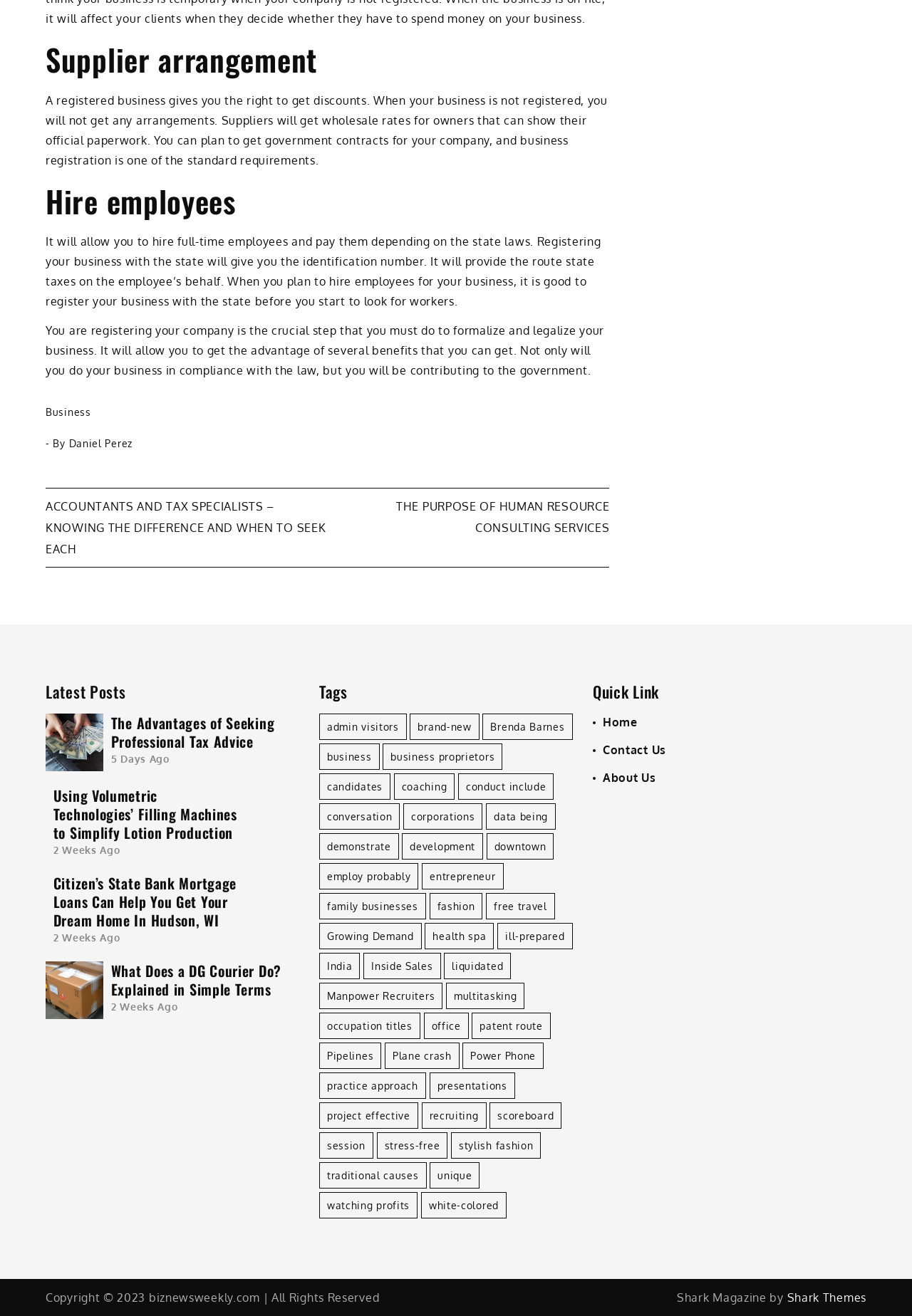Locate the bounding box coordinates of the segment that needs to be clicked to meet this instruction: "Click on 'THE PURPOSE OF HUMAN RESOURCE CONSULTING SERVICES'".

[0.434, 0.379, 0.668, 0.406]